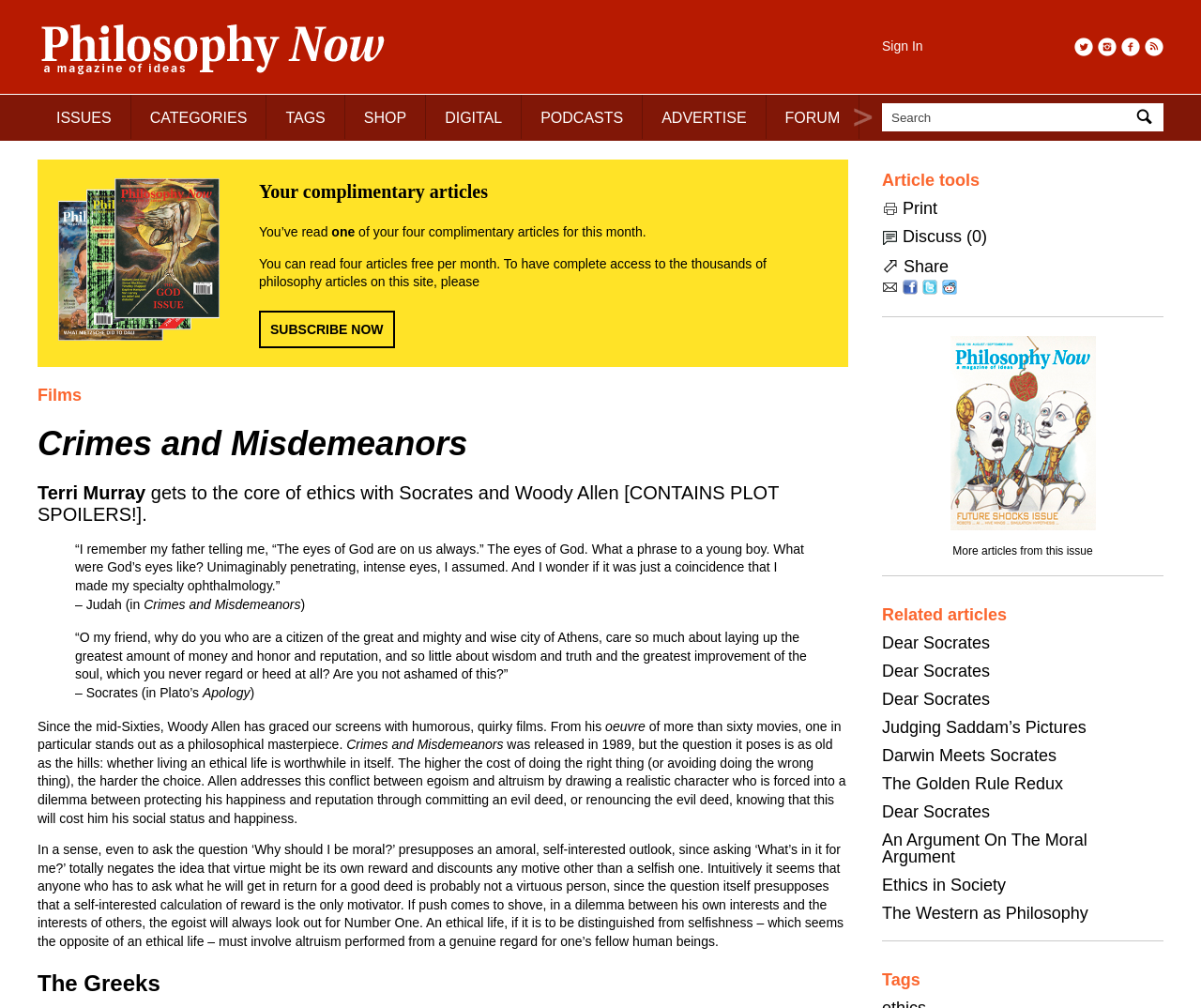What is the name of the magazine?
Based on the screenshot, give a detailed explanation to answer the question.

The name of the magazine can be found at the top of the webpage, where it says 'Philosophy Now: a magazine of ideas'.